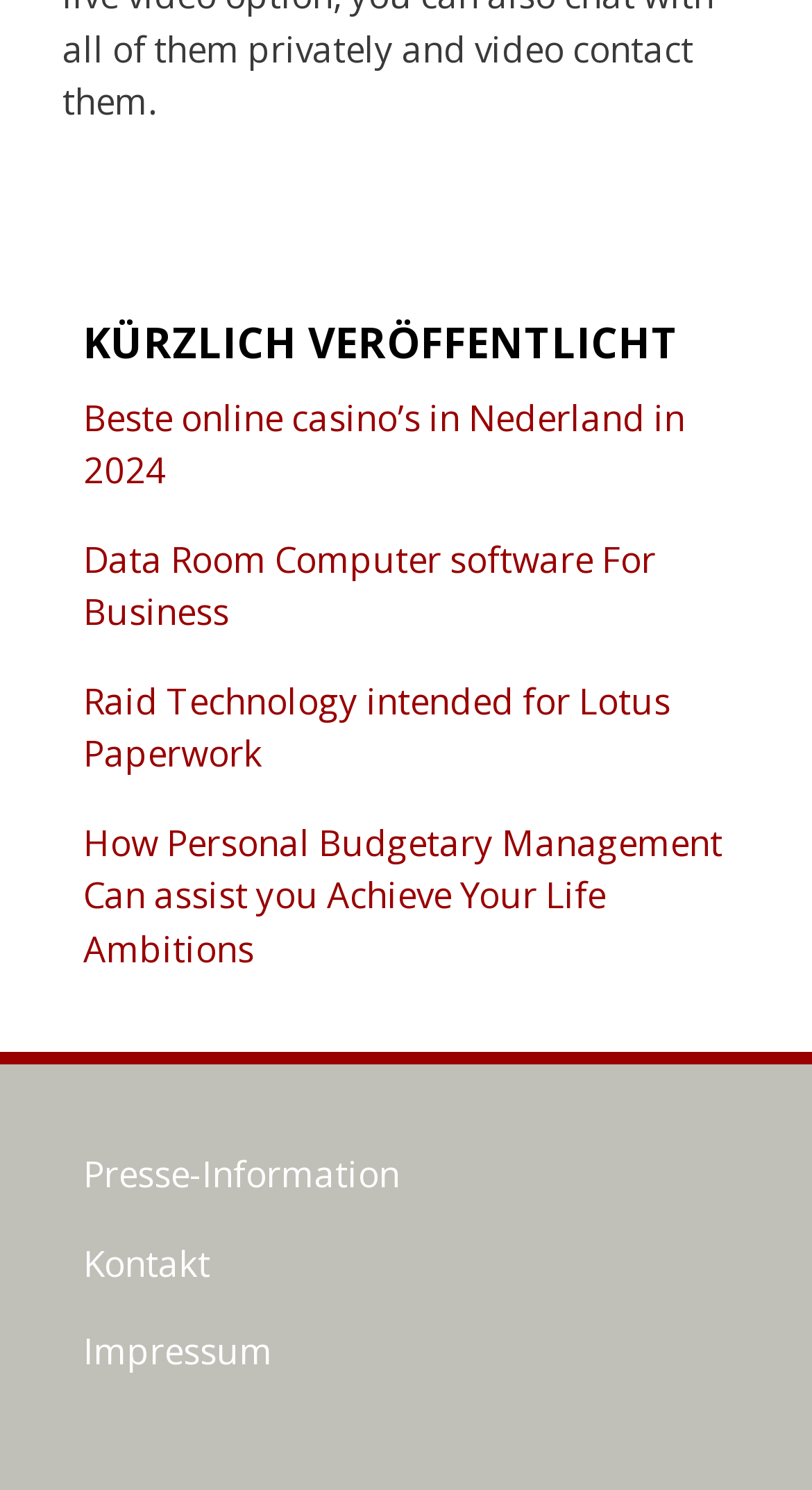How many links are present in the top section?
Based on the visual content, answer with a single word or a brief phrase.

4